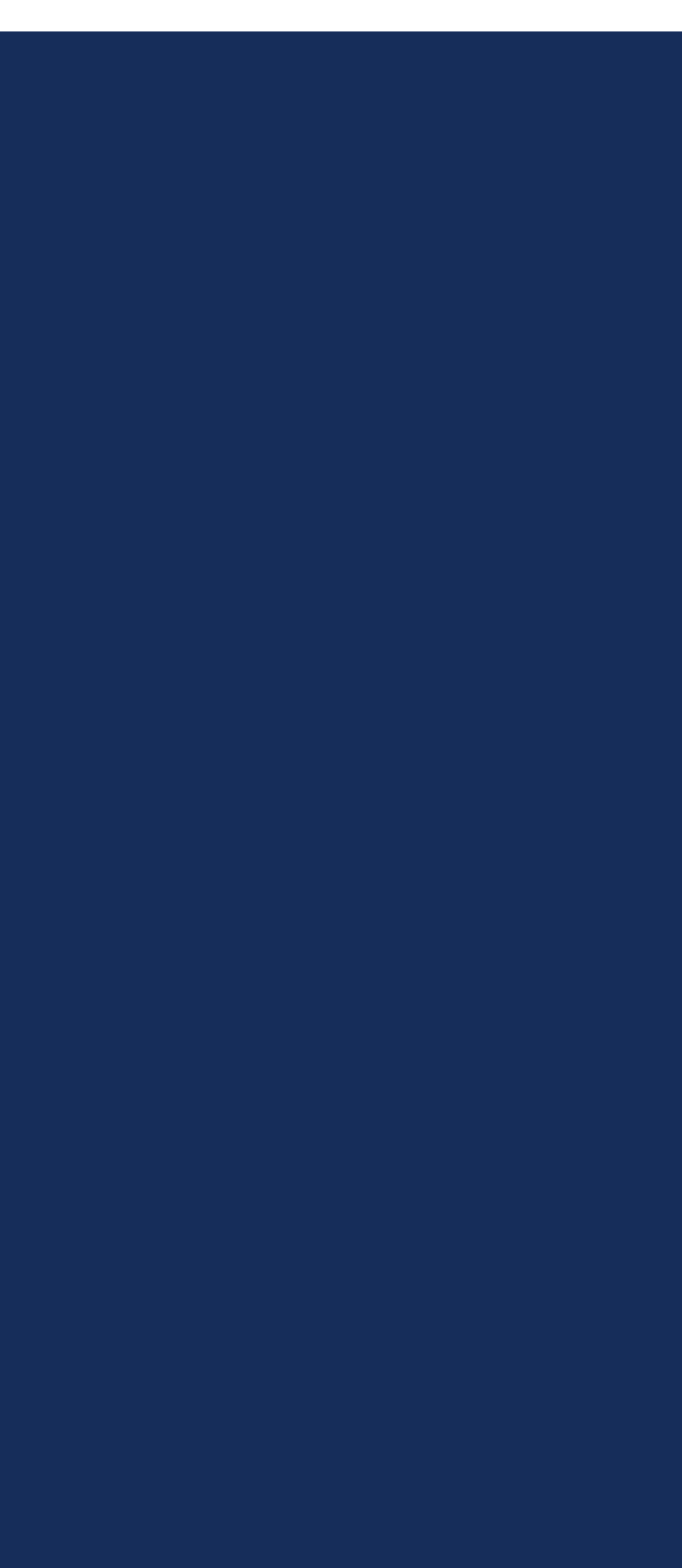Predict the bounding box coordinates of the area that should be clicked to accomplish the following instruction: "Visit the Legal Industry page". The bounding box coordinates should consist of four float numbers between 0 and 1, i.e., [left, top, right, bottom].

[0.051, 0.433, 0.5, 0.469]